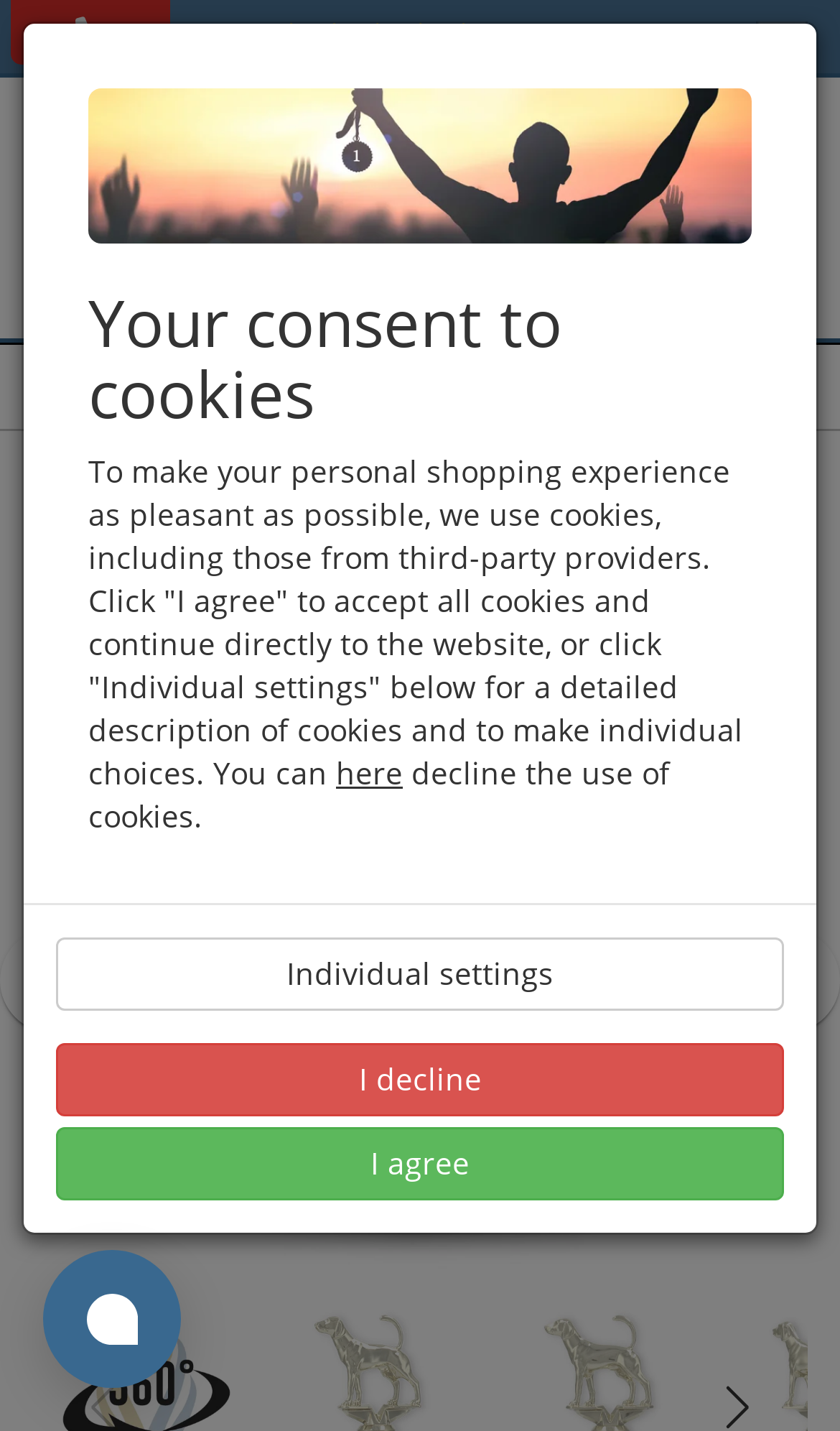Can you give a detailed response to the following question using the information from the image? What is the material of the trophy figure?

Based on the webpage, the trophy figure is made of plastic in gold, as indicated by the text 'Trophy plastic figure Foxhound gold on white marble base'.